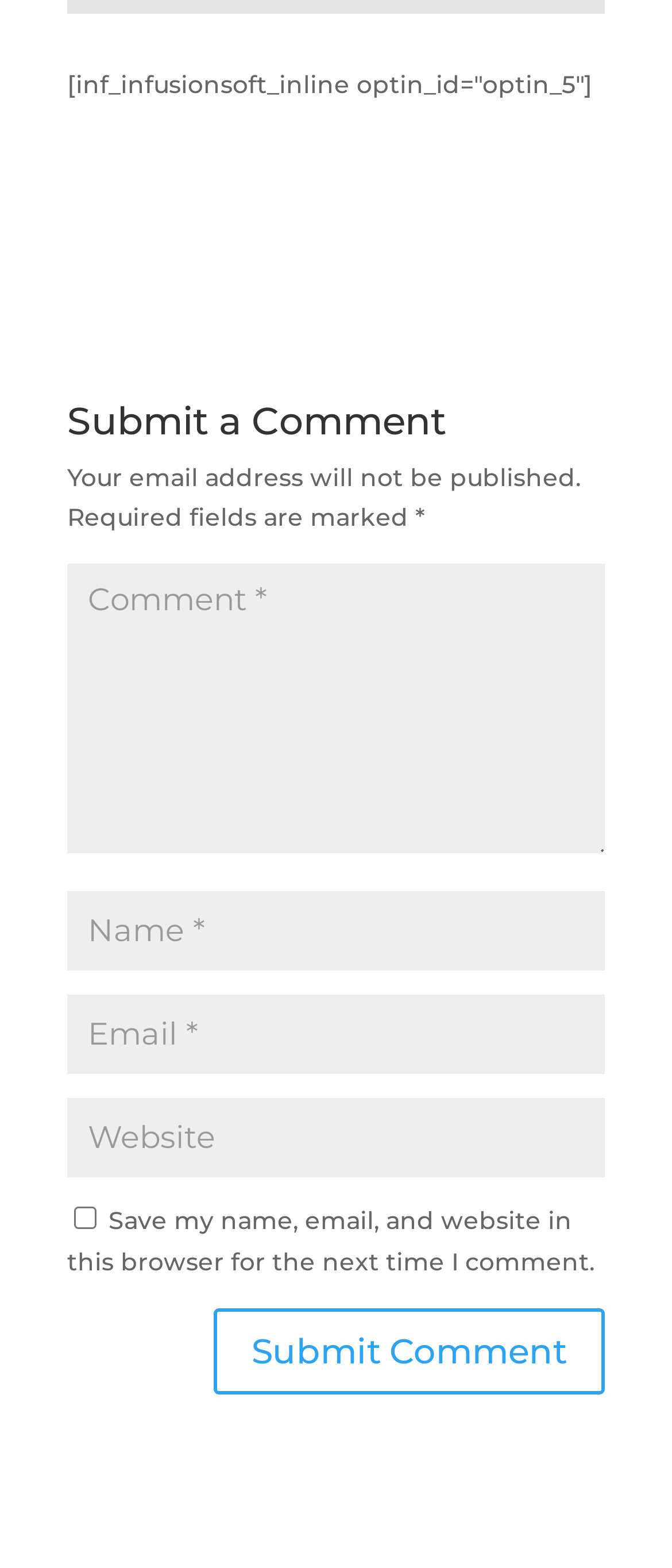Reply to the question with a brief word or phrase: What is the purpose of the checkbox?

Save comment info